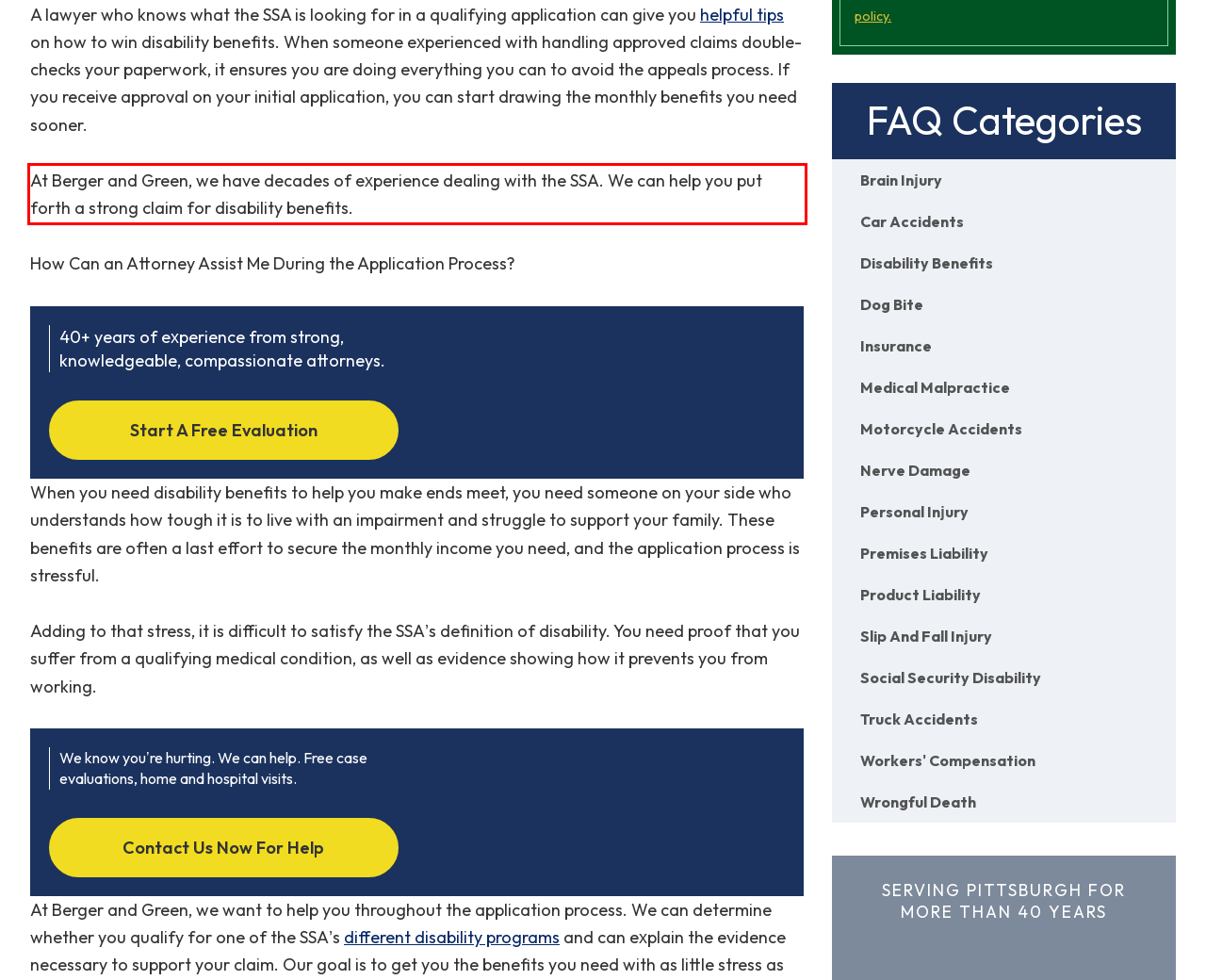The screenshot provided shows a webpage with a red bounding box. Apply OCR to the text within this red bounding box and provide the extracted content.

At Berger and Green, we have decades of experience dealing with the SSA. We can help you put forth a strong claim for disability benefits.